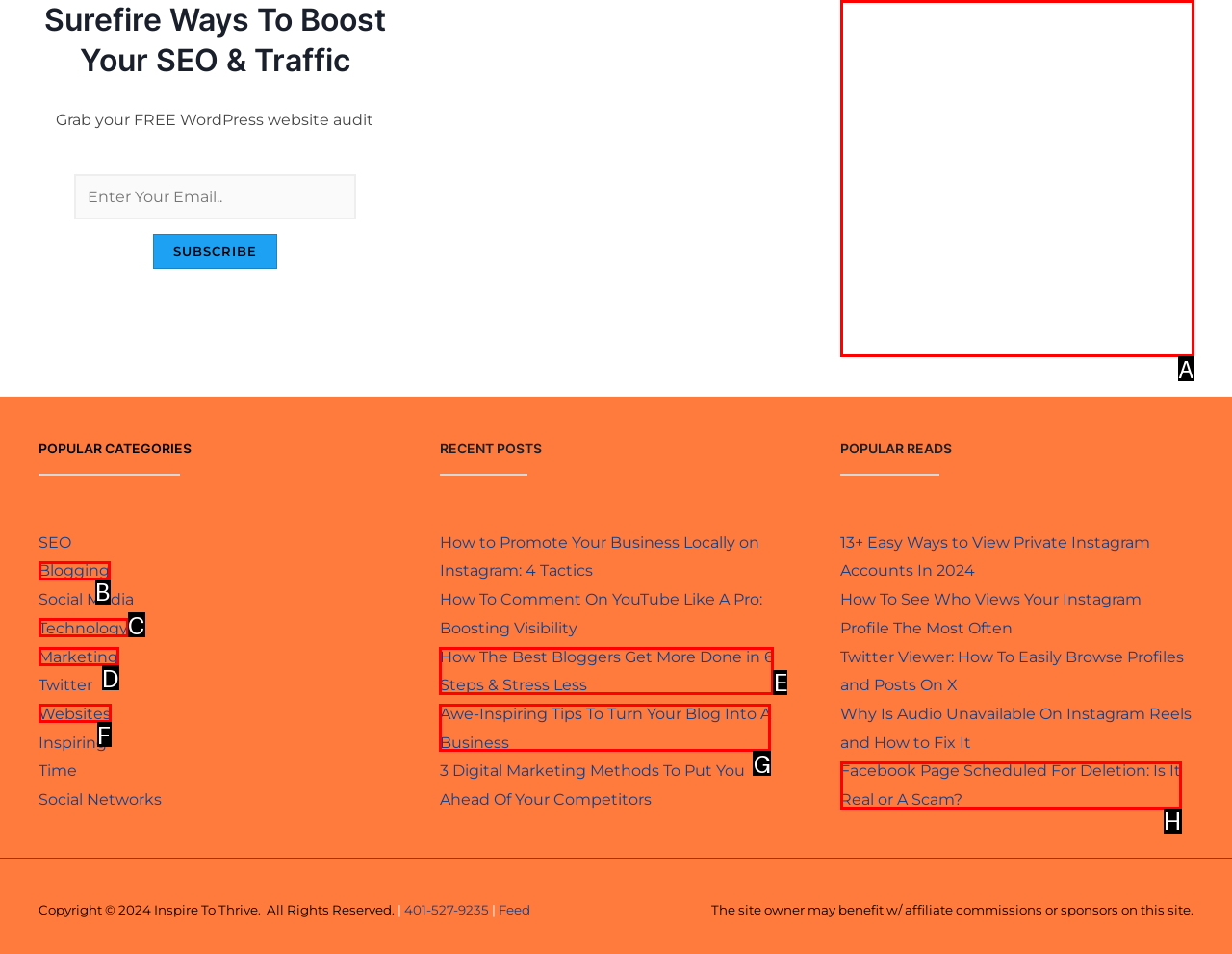Based on the element description: Websites, choose the HTML element that matches best. Provide the letter of your selected option.

F